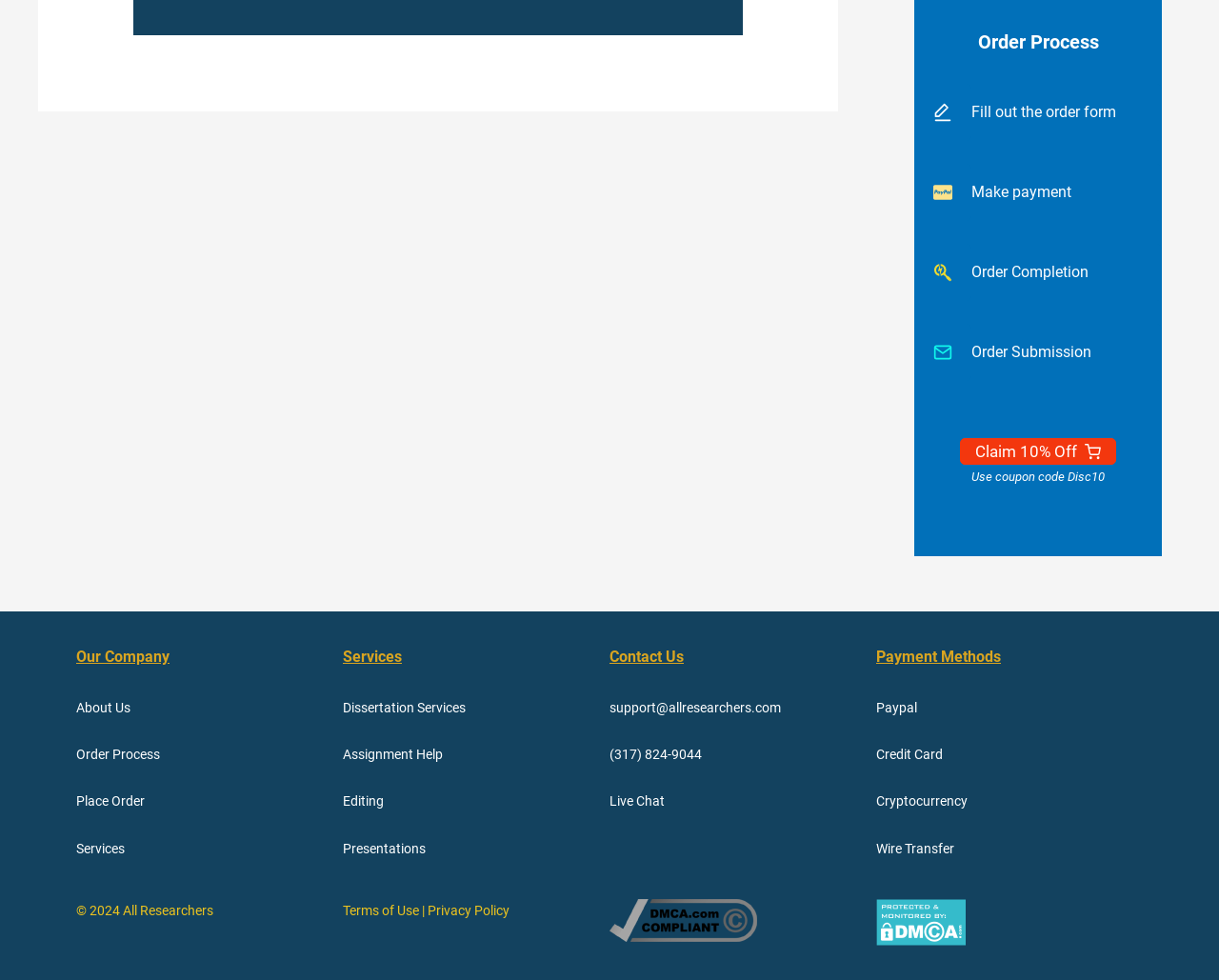What is the first step in the order process?
Using the information from the image, give a concise answer in one word or a short phrase.

Fill out the order form